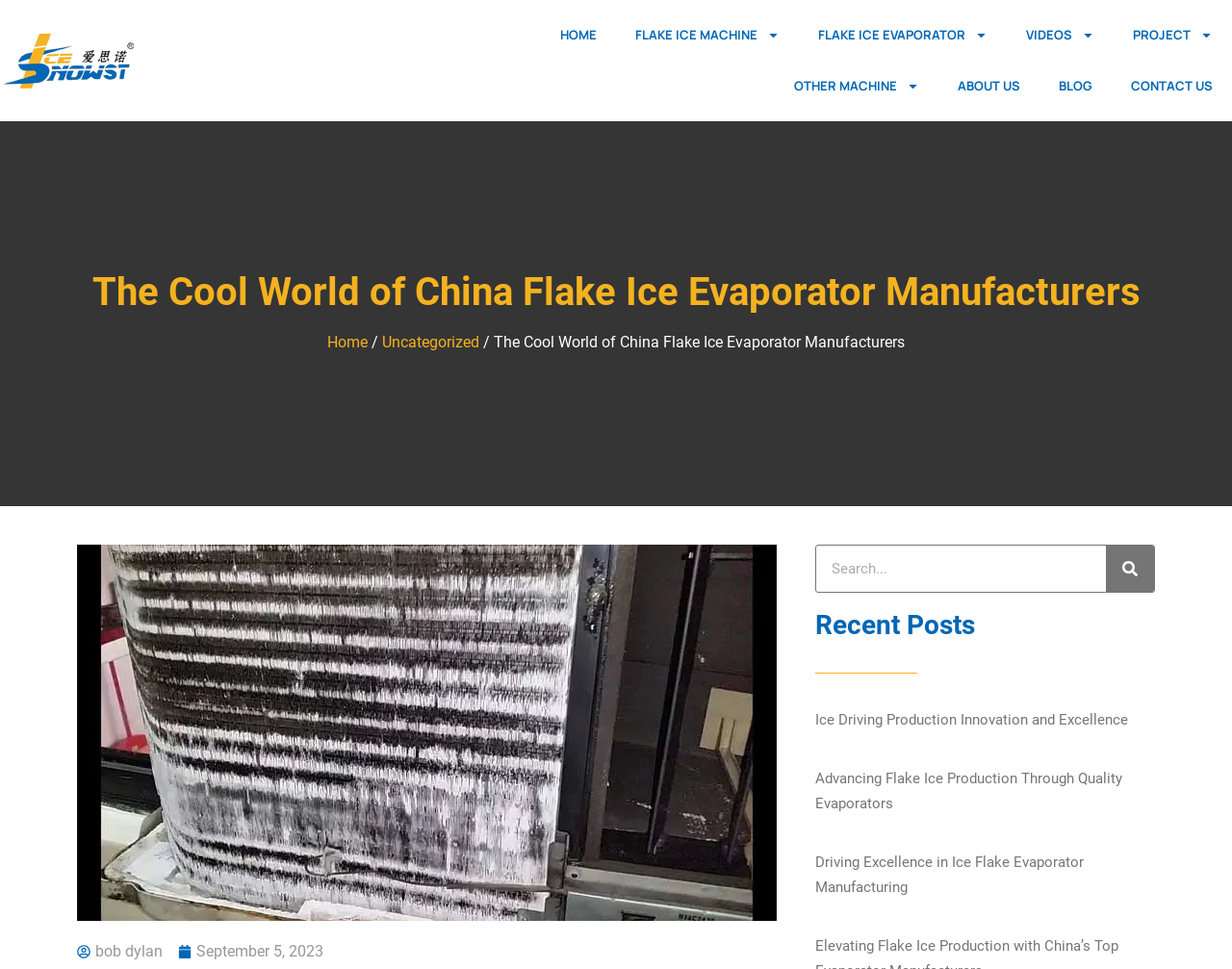Pinpoint the bounding box coordinates of the area that must be clicked to complete this instruction: "Search for something".

[0.662, 0.563, 0.898, 0.611]